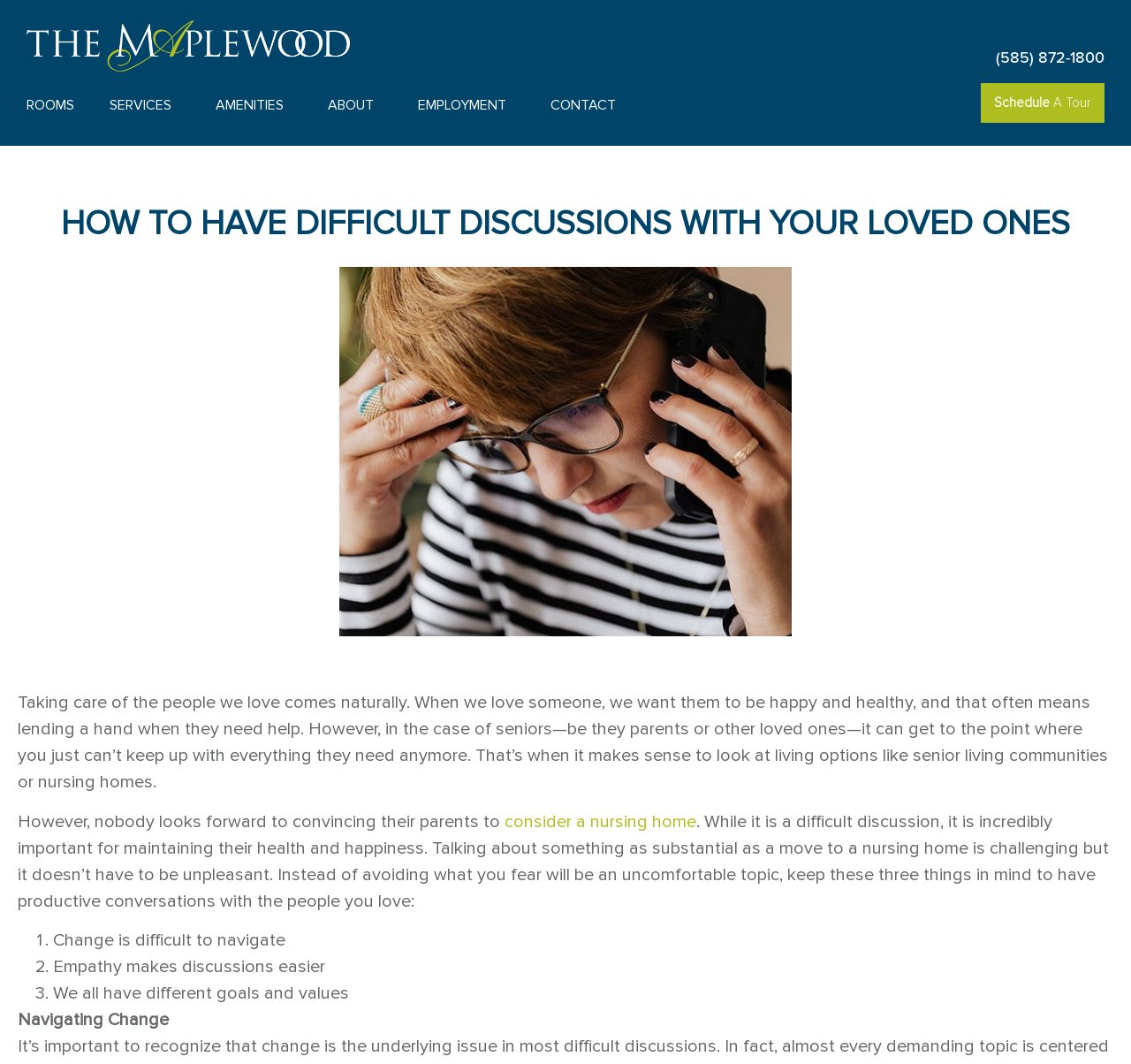What is the purpose of the link 'Schedule A Tour'?
Using the image, provide a concise answer in one word or a short phrase.

To schedule a tour